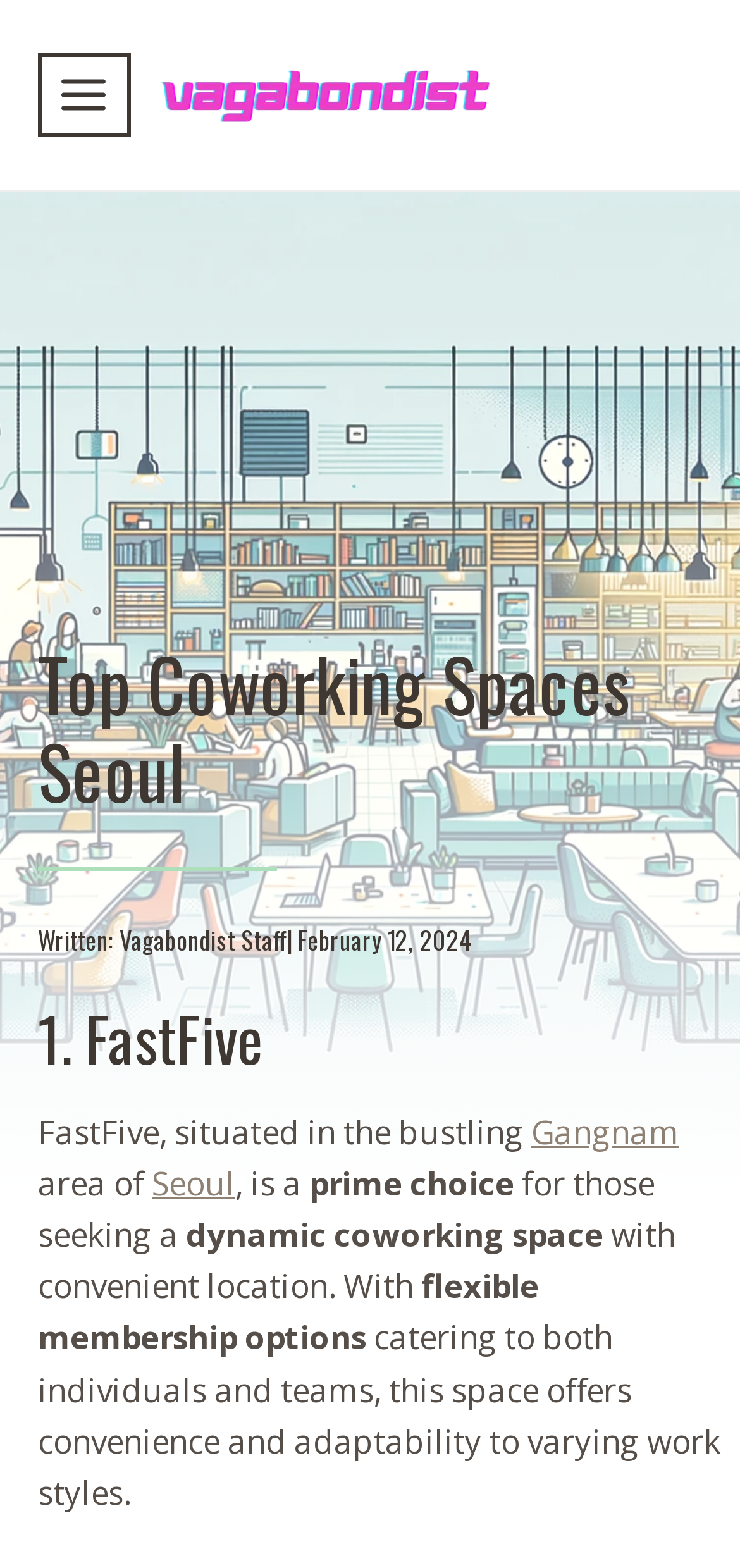Please analyze the image and provide a thorough answer to the question:
What is the name of the coworking space?

The name of the coworking space is mentioned in the heading '1. FastFive' and also in the static text 'FastFive, situated in the bustling...'.